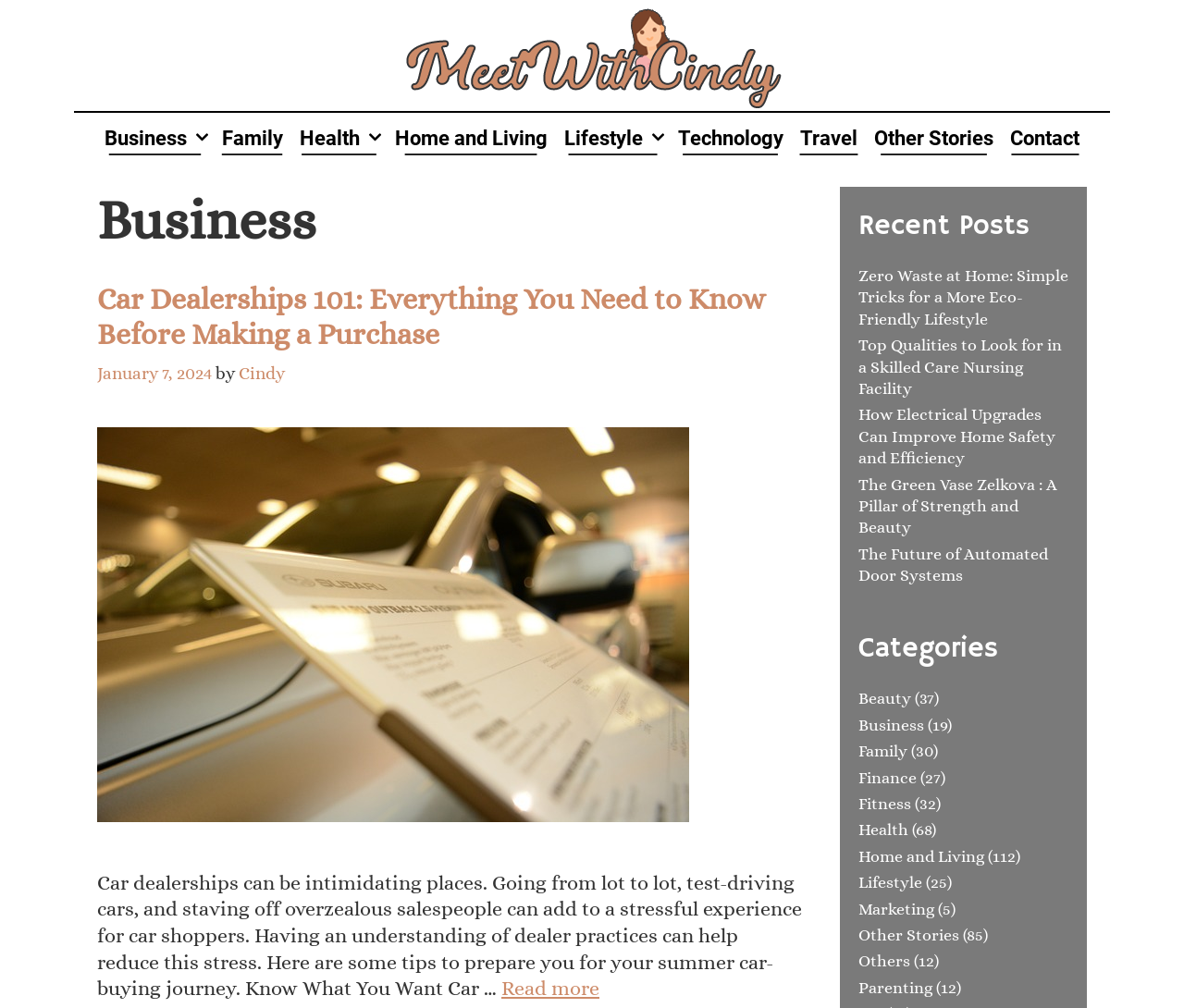Indicate the bounding box coordinates of the element that needs to be clicked to satisfy the following instruction: "Learn about Home and Living". The coordinates should be four float numbers between 0 and 1, i.e., [left, top, right, bottom].

[0.725, 0.84, 0.831, 0.859]